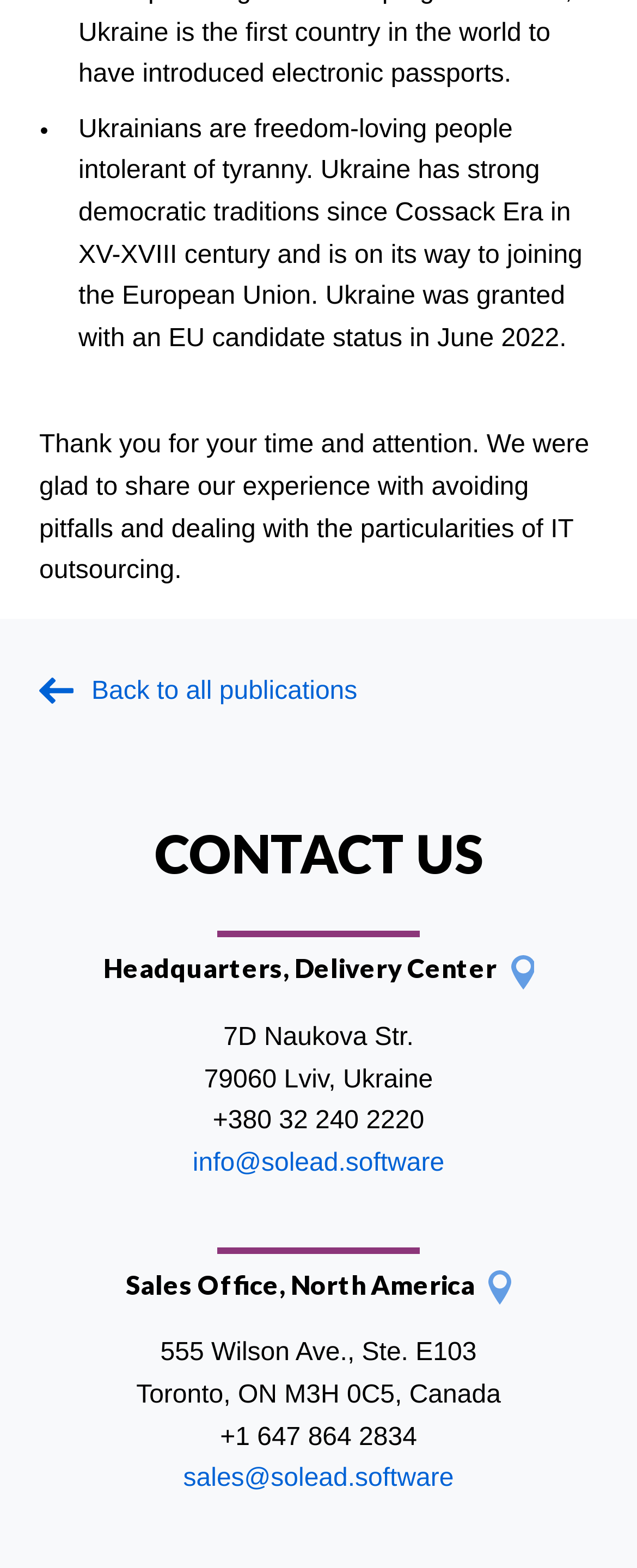What is the email address for general inquiries? Look at the image and give a one-word or short phrase answer.

info@solead.software